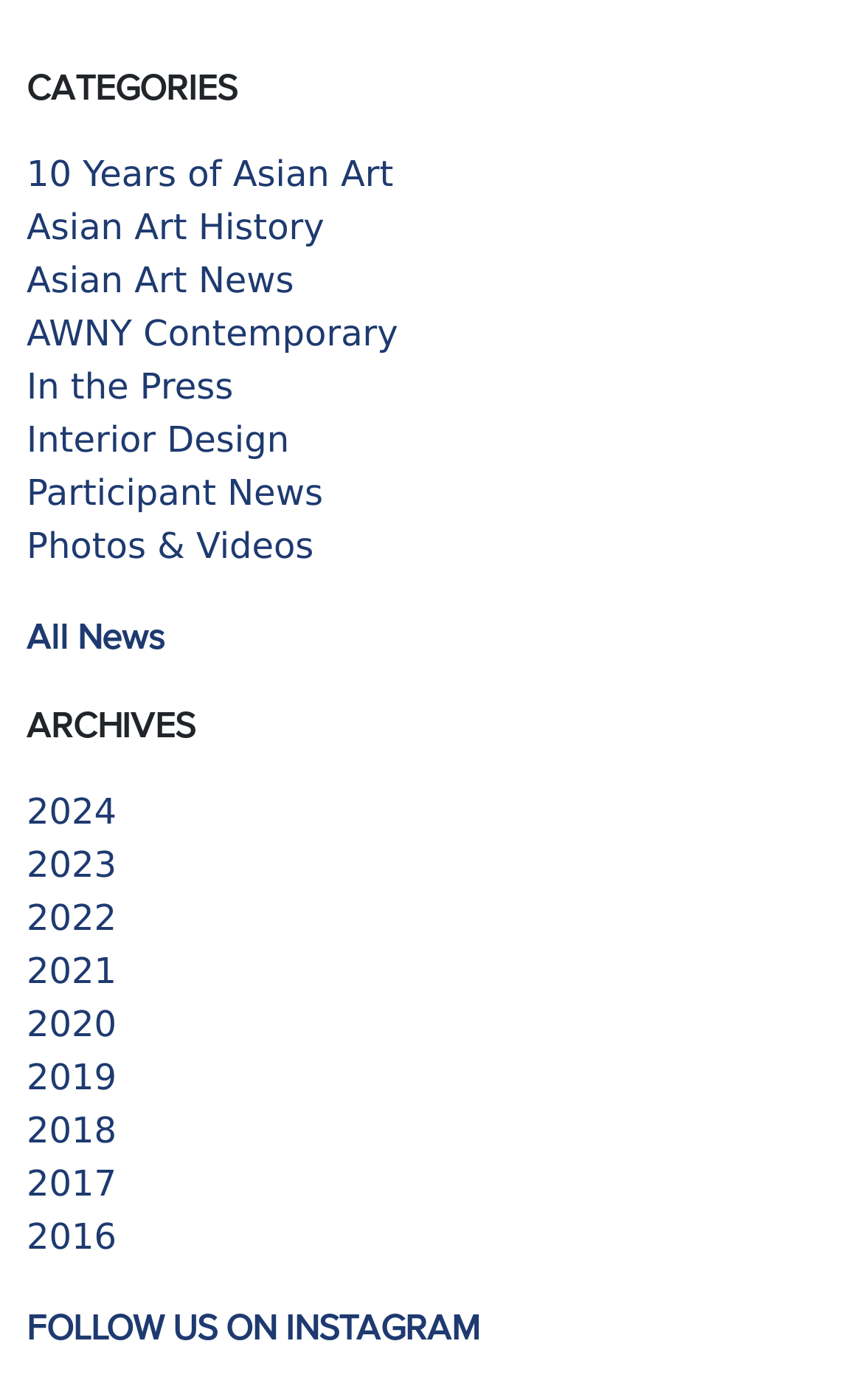Please identify the bounding box coordinates of the area that needs to be clicked to follow this instruction: "read All News".

[0.031, 0.439, 0.19, 0.468]